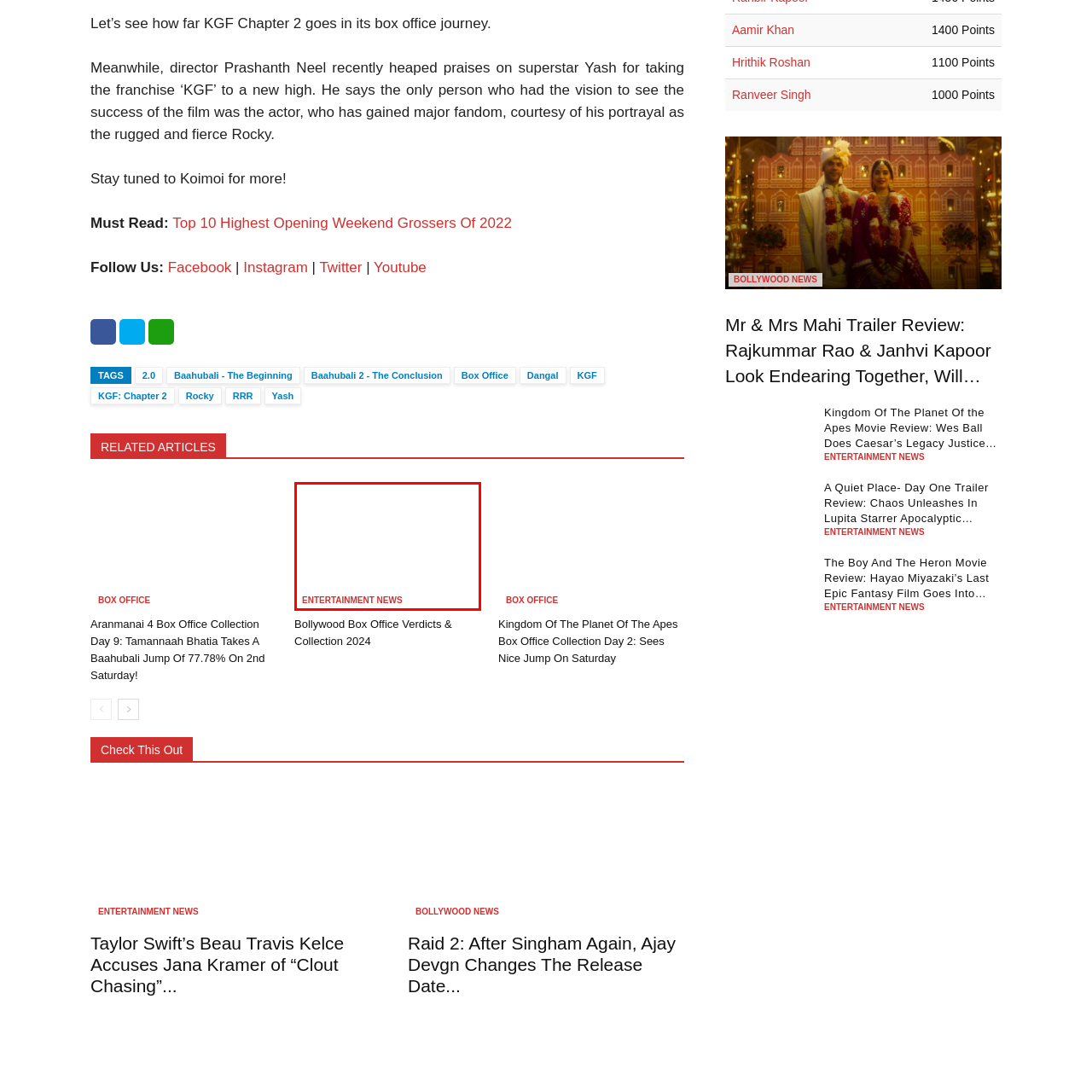What industry is being discussed?  
Carefully review the image highlighted by the red outline and respond with a comprehensive answer based on the image's content.

The title of the image 'Bollywood Box Office Verdicts & Collection 2024' explicitly mentions Bollywood, which is a term commonly used to refer to the Hindi-language film industry based in India, suggesting that the article is discussing the Bollywood industry.